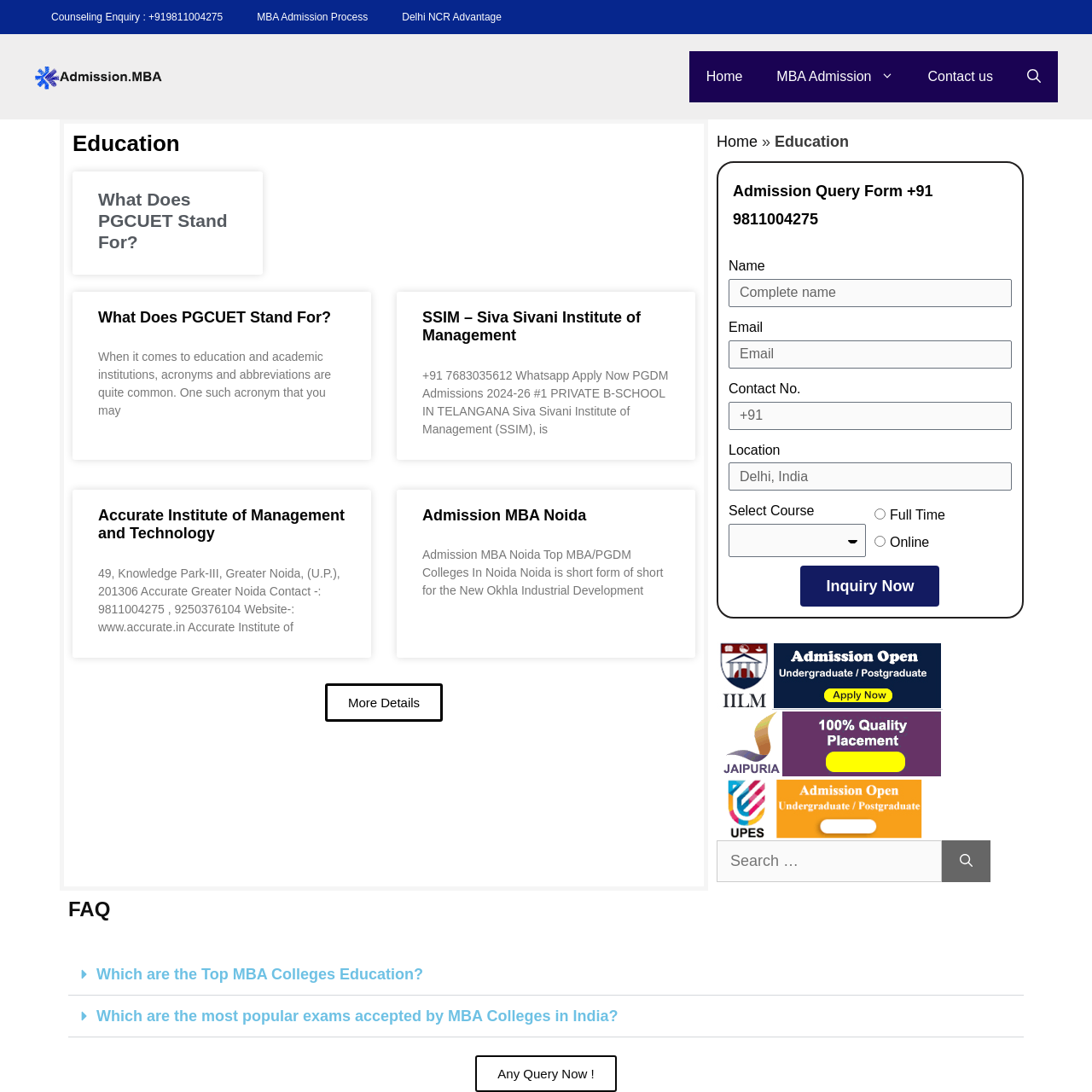What is the location of the 'Search for:' searchbox?
Based on the image, give a one-word or short phrase answer.

Bottom right